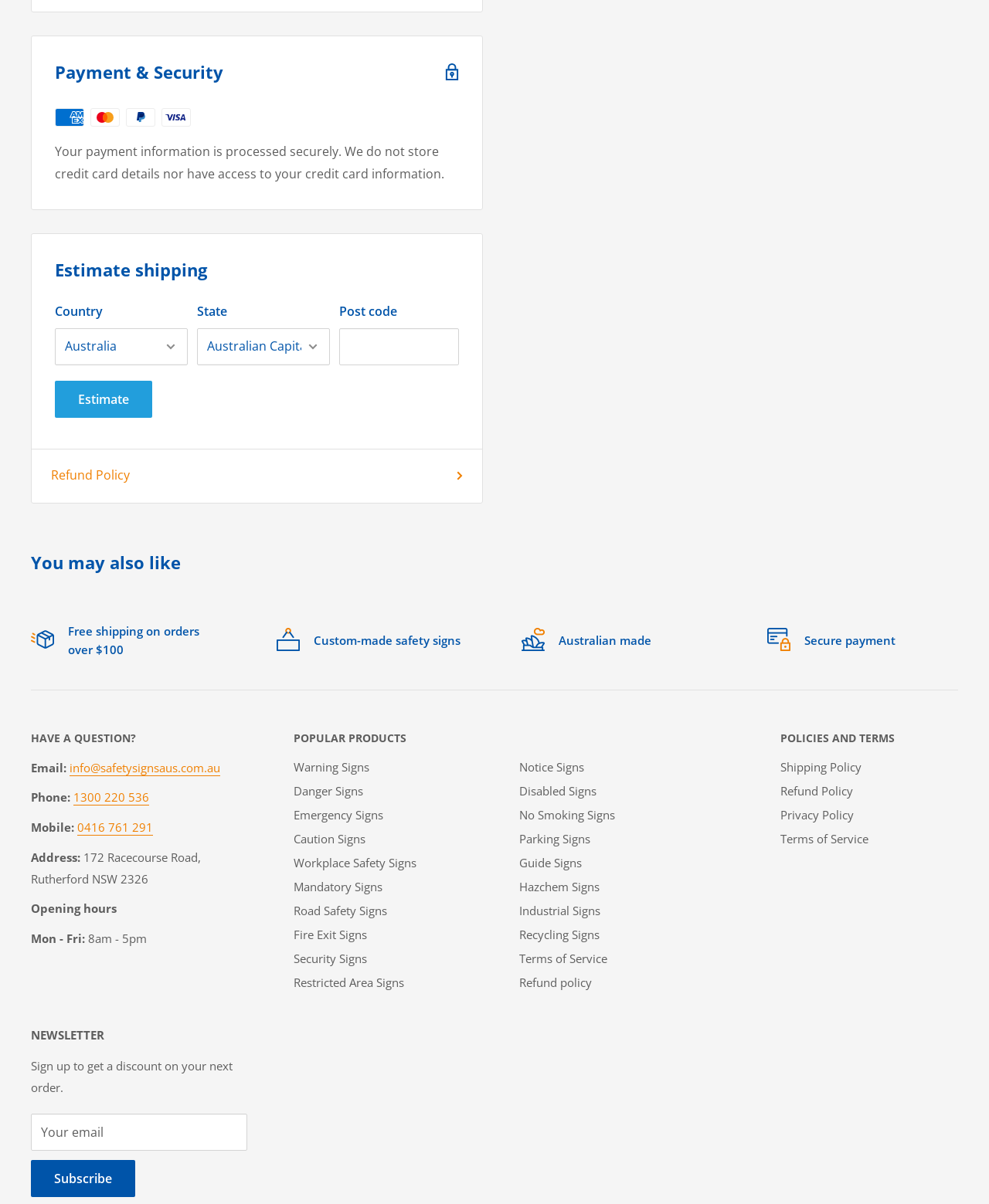Please give a short response to the question using one word or a phrase:
What is the phone number for customer support?

1300 220 536